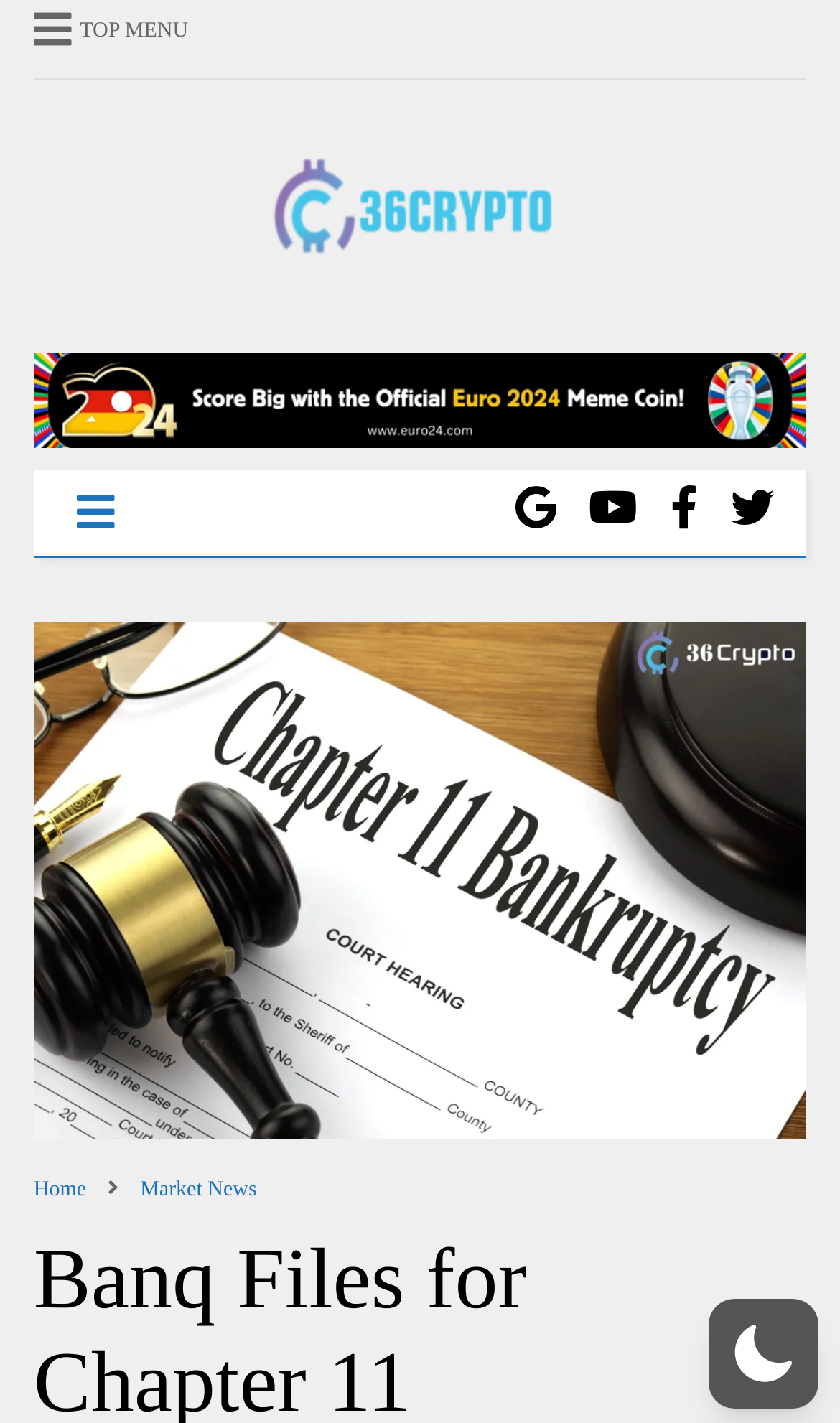Please identify the bounding box coordinates of the clickable region that I should interact with to perform the following instruction: "click euro24 banner". The coordinates should be expressed as four float numbers between 0 and 1, i.e., [left, top, right, bottom].

[0.04, 0.248, 0.96, 0.315]